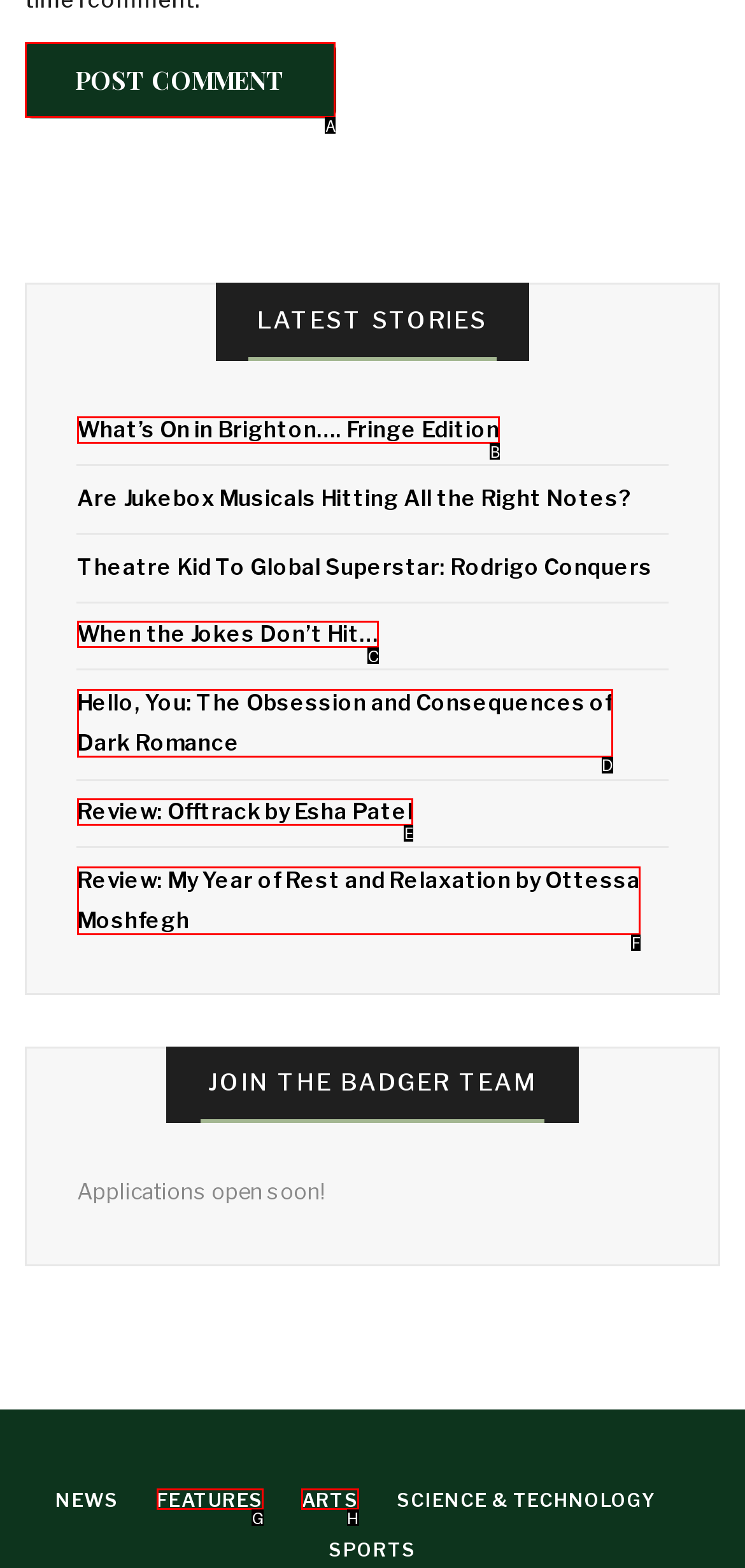Indicate the HTML element to be clicked to accomplish this task: Click Next Respond using the letter of the correct option.

None